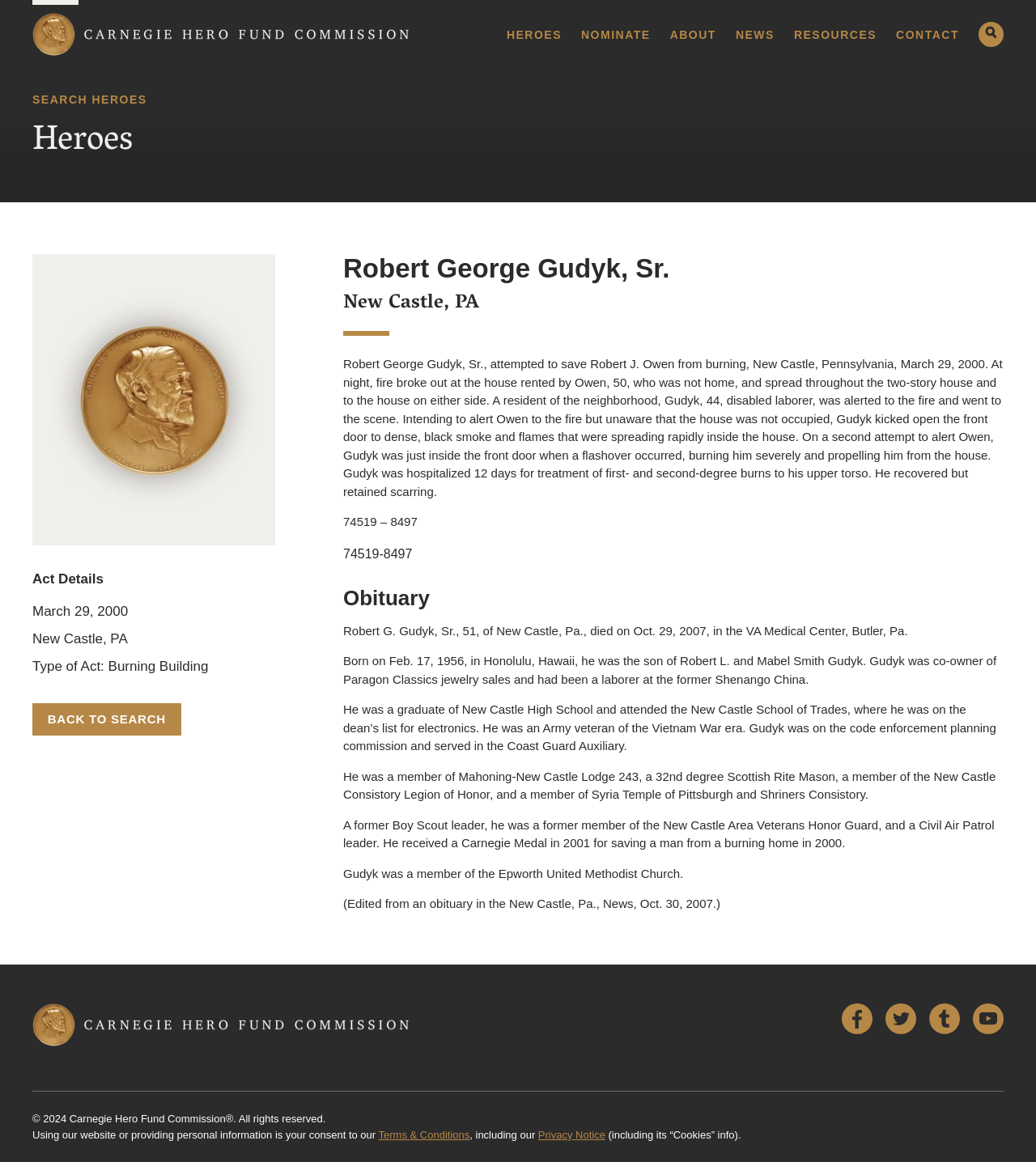What is the type of act that Robert George Gudyk, Sr. performed?
Respond with a short answer, either a single word or a phrase, based on the image.

Burning Building